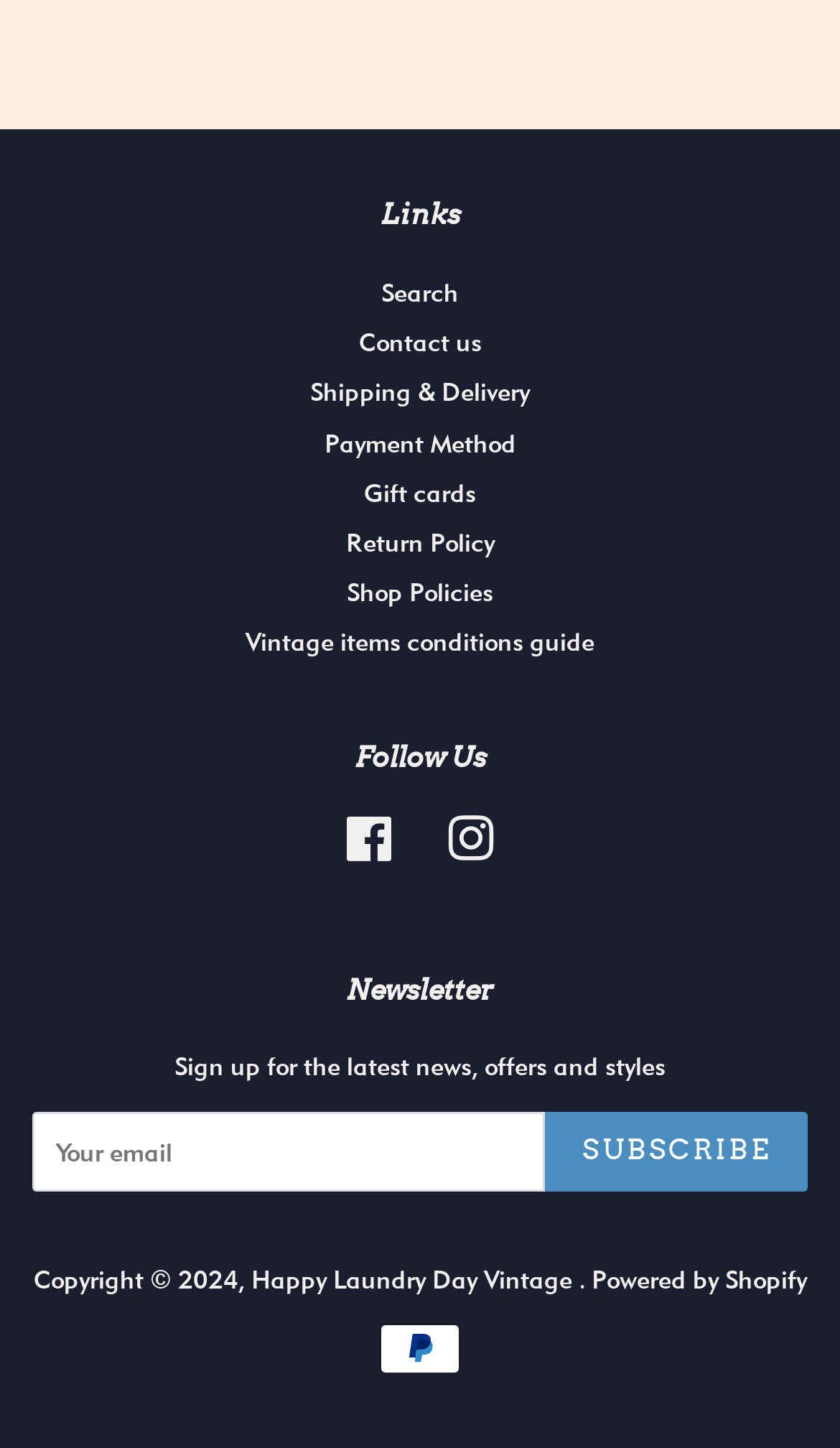What type of items are sold on this website?
Look at the screenshot and respond with a single word or phrase.

Vintage items